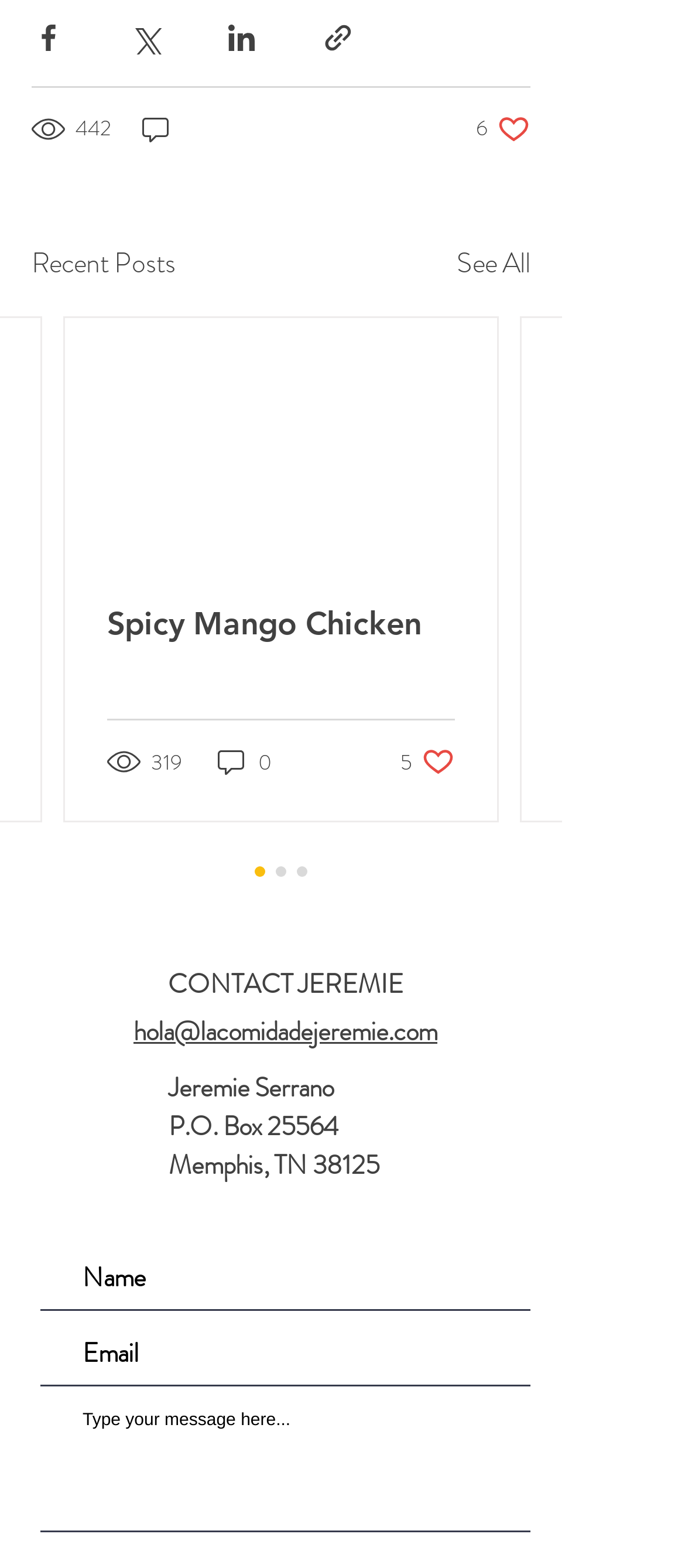Based on the image, give a detailed response to the question: What is the purpose of the buttons at the top?

The buttons at the top of the webpage, including 'Share via Facebook', 'Share via Twitter', 'Share via LinkedIn', and 'Share via link', are used to share posts on different social media platforms or via a link.